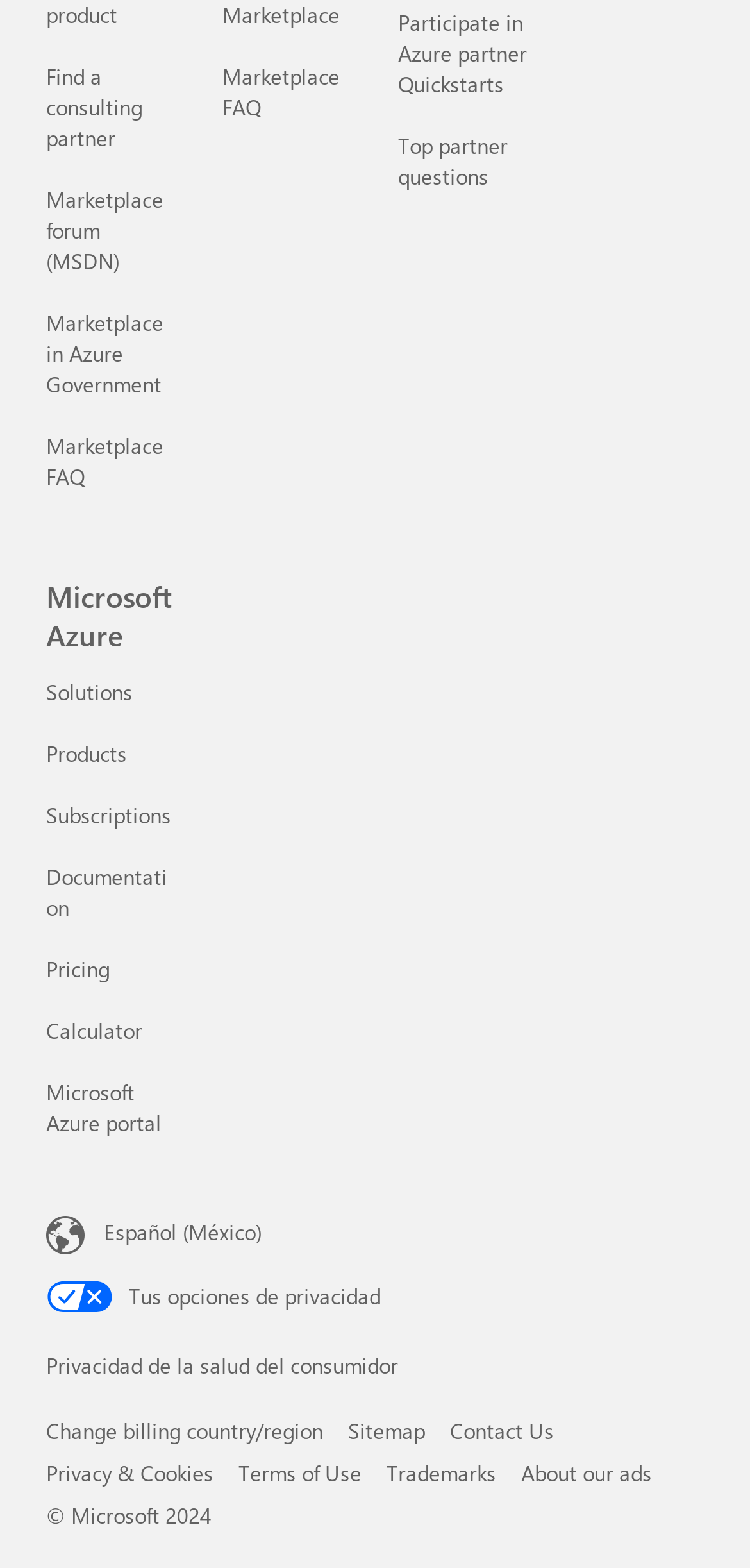Show the bounding box coordinates of the region that should be clicked to follow the instruction: "browse December 2022."

None